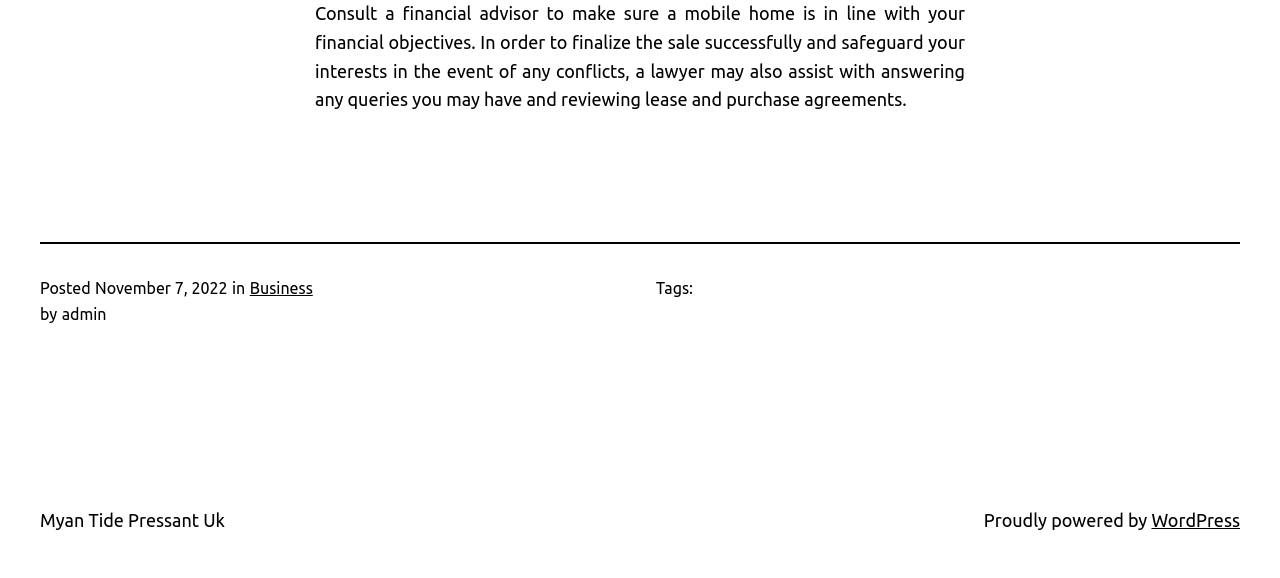What platform is the website built on?
Please respond to the question with a detailed and thorough explanation.

The platform used to build the website can be found in the link element which contains the text 'WordPress' at the bottom of the webpage.